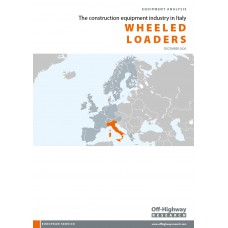Analyze the image and provide a detailed caption.

The image features the cover page of a report titled "European Equipment Analysis: Wheeled Loaders - Italy," published by Off-Highway Research in December 2020. The cover prominently displays a map of Europe, with Italy highlighted in orange to emphasize its relevance in the wheeled loader market. Above the map, the title is clearly visible, indicating a focus on the construction equipment industry specifically related to wheeled loaders in Italy. The report provides comprehensive insights and analyses pertinent to this sector, indicating its significance for industry stakeholders looking to understand market dynamics in Italy.